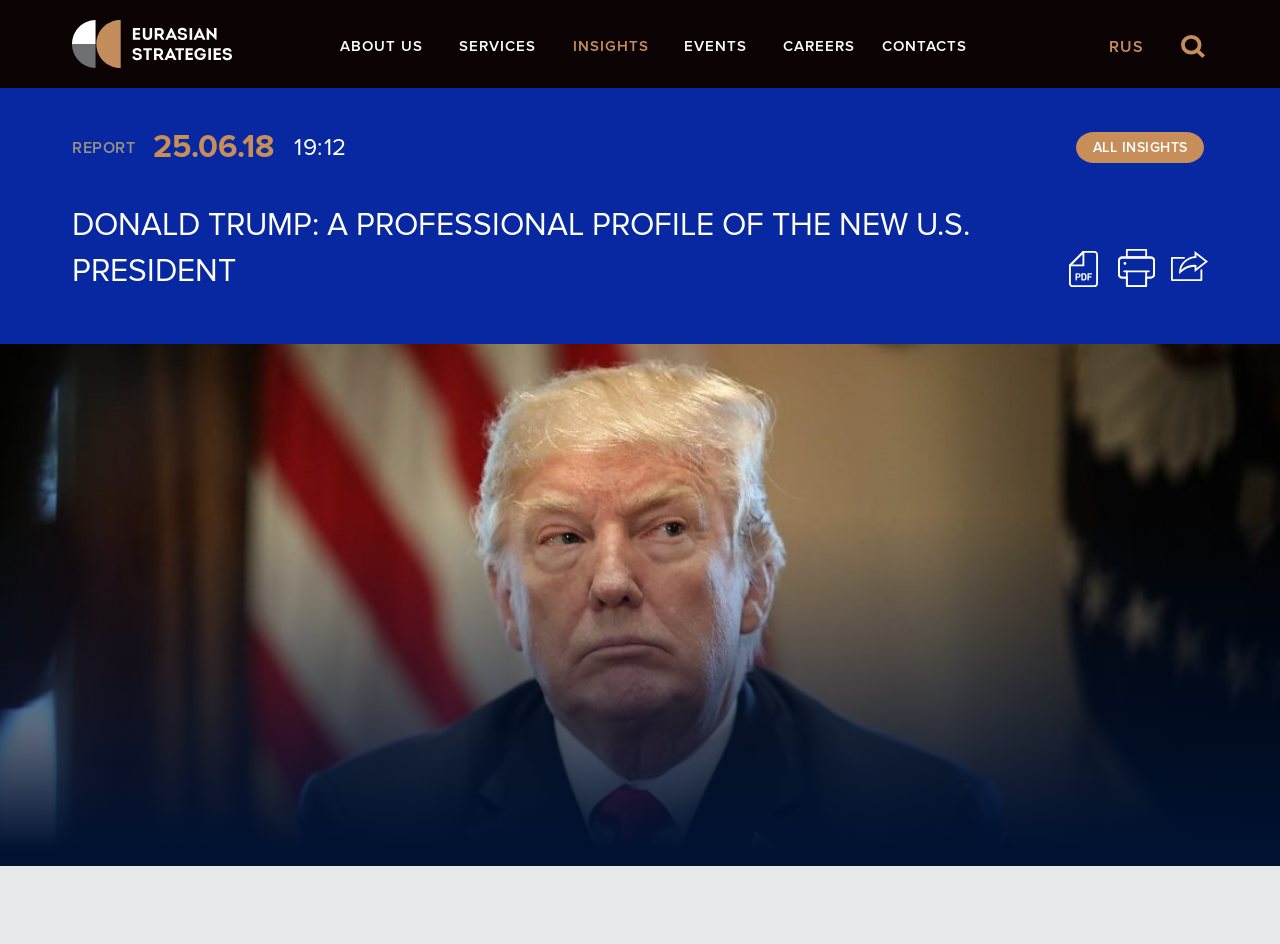Pinpoint the bounding box coordinates of the area that must be clicked to complete this instruction: "Read the article about Donald Trump".

[0.056, 0.218, 0.758, 0.308]